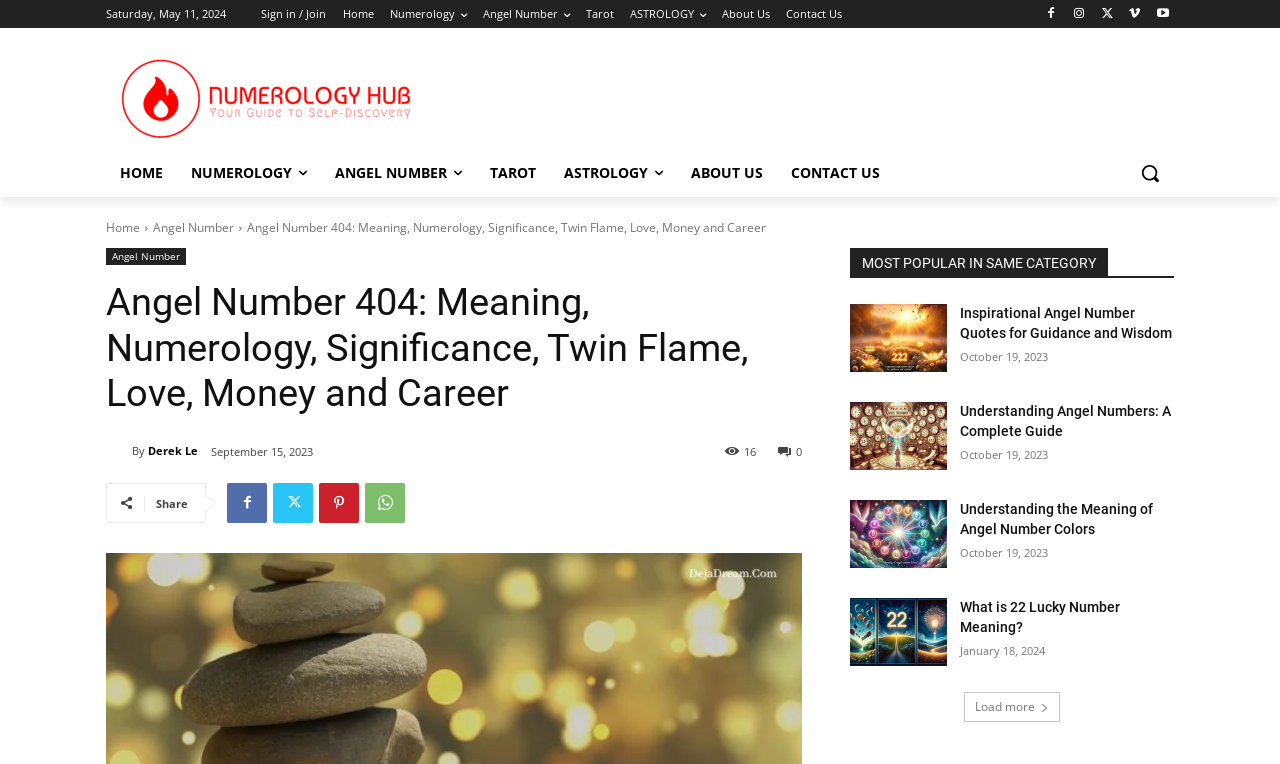Give a detailed account of the webpage's layout and content.

This webpage is about understanding the 404 angel number, its meaning, numerology, significance, twin flame, love, money, and career. At the top, there is a navigation bar with links to "Home", "Numerology", "Angel Number", "Tarot", "Astrology", and "About Us". On the top right, there are social media links and a search button.

Below the navigation bar, there is a logo and a secondary navigation bar with similar links. The main content starts with a heading "Angel Number 404: Meaning, Numerology, Significance, Twin Flame, Love, Money and Career" followed by a brief description. The author's name, "Derek Le", is mentioned along with the publication date, "September 15, 2023".

The main content is divided into sections, with the first section discussing the meaning of the 404 angel number. There are social media sharing links and a "Share" button on the right side of the page.

The next section is titled "MOST POPULAR IN SAME CATEGORY" and lists four articles with links, including "Inspirational Angel Number Quotes for Guidance and Wisdom", "Understanding Angel Numbers: A Complete Guide", "Understanding the Meaning of Angel Number Colors", and "What is 22 Lucky Number Meaning?". Each article has a heading, a brief description, and a publication date.

At the bottom of the page, there is a "Load more" button, suggesting that there are more articles in the same category.